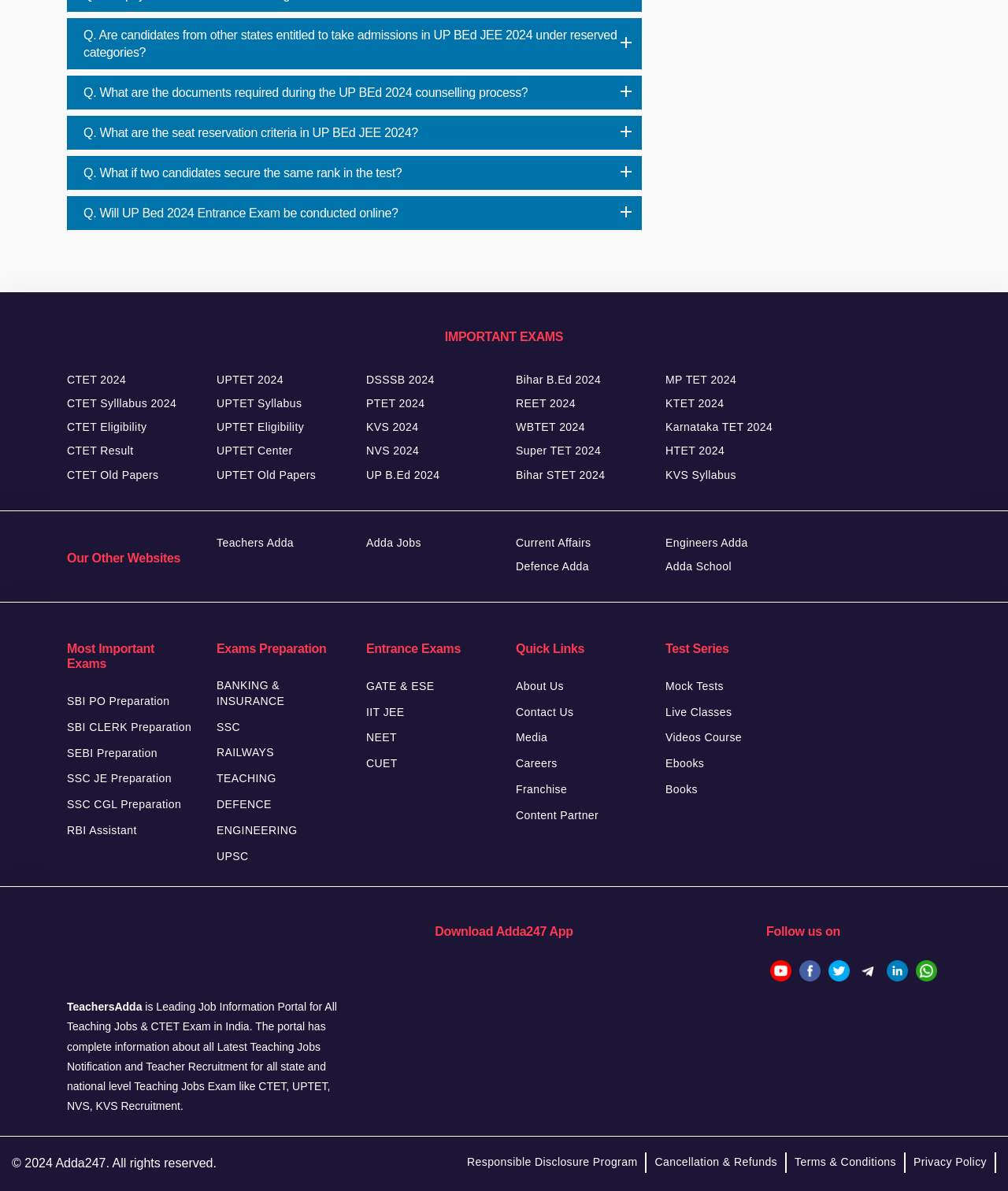Please provide the bounding box coordinates for the element that needs to be clicked to perform the instruction: "Follow TeachersAdda on social media". The coordinates must consist of four float numbers between 0 and 1, formatted as [left, top, right, bottom].

[0.76, 0.776, 0.934, 0.789]